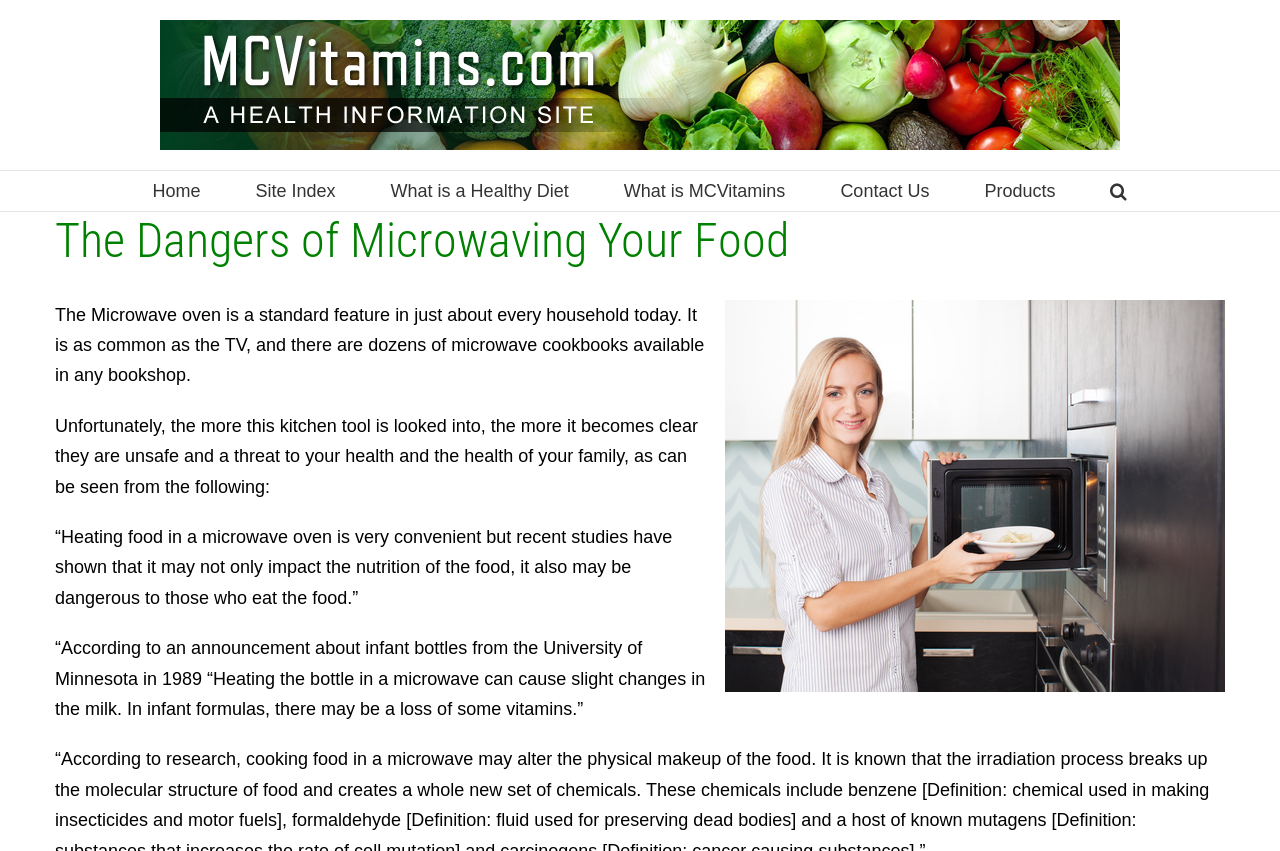Please provide a detailed answer to the question below based on the screenshot: 
How many navigation links are there?

I counted the number of link elements under the navigation element, which are 'Home', 'Site Index', 'What is a Healthy Diet', 'What is MCVitamins', 'Contact Us', and 'Products', totaling 6 navigation links.